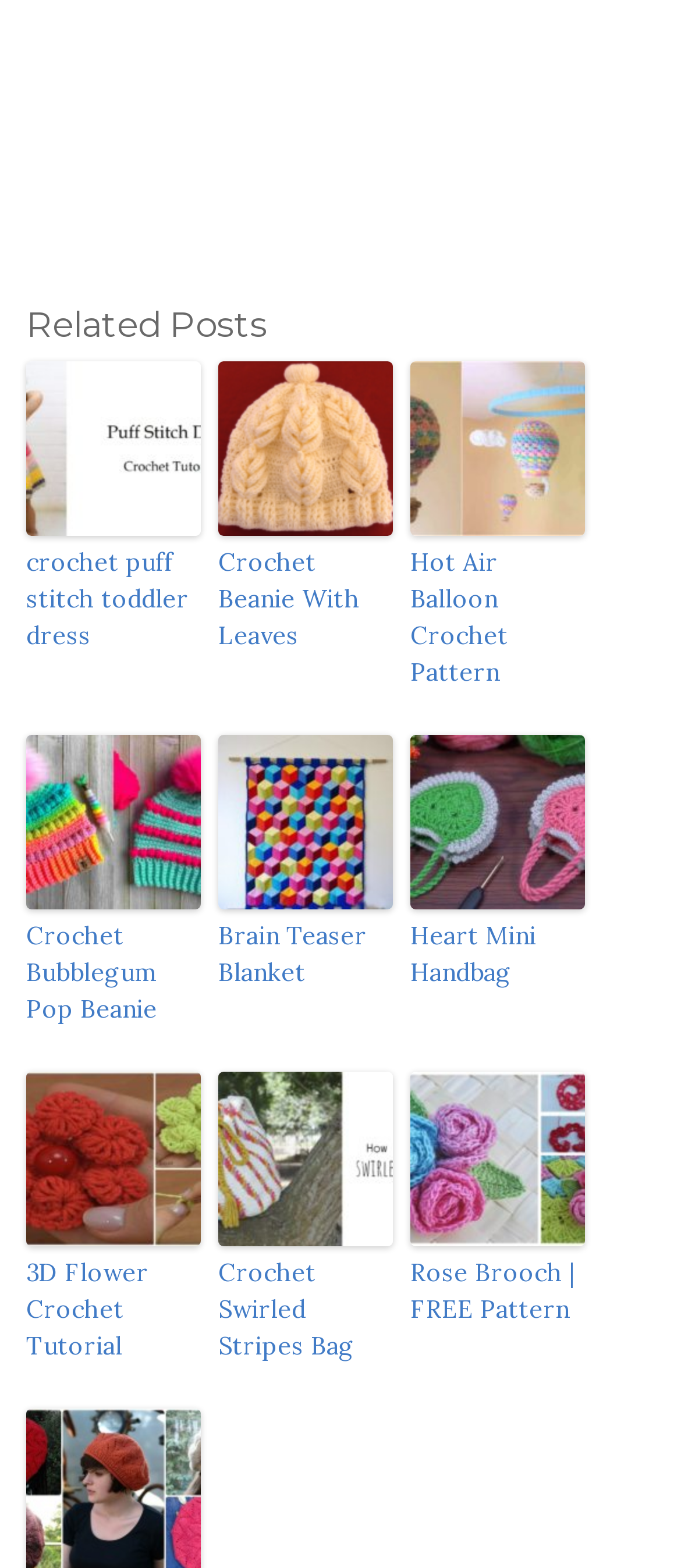Pinpoint the bounding box coordinates of the element you need to click to execute the following instruction: "Read the article about HWPL Calls for Peace Amid Rising Tensions Between Israel and Iran". The bounding box should be represented by four float numbers between 0 and 1, in the format [left, top, right, bottom].

None